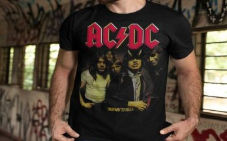What is the setting of the background in the image? Based on the image, give a response in one word or a short phrase.

Urban